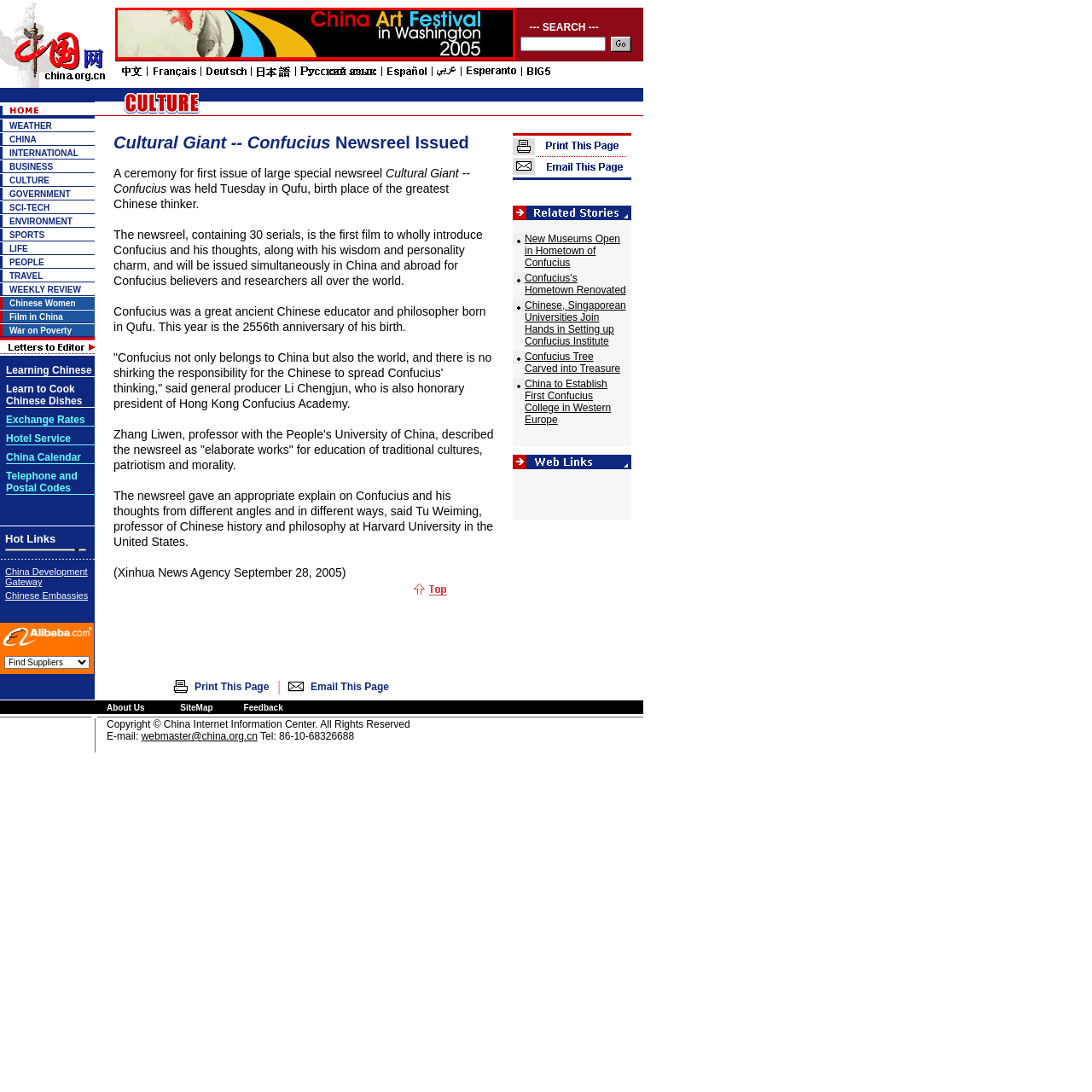Inspect the image surrounded by the red border and give a one-word or phrase answer to the question:
What colors are used in the banner's design?

Red, blue, and yellow